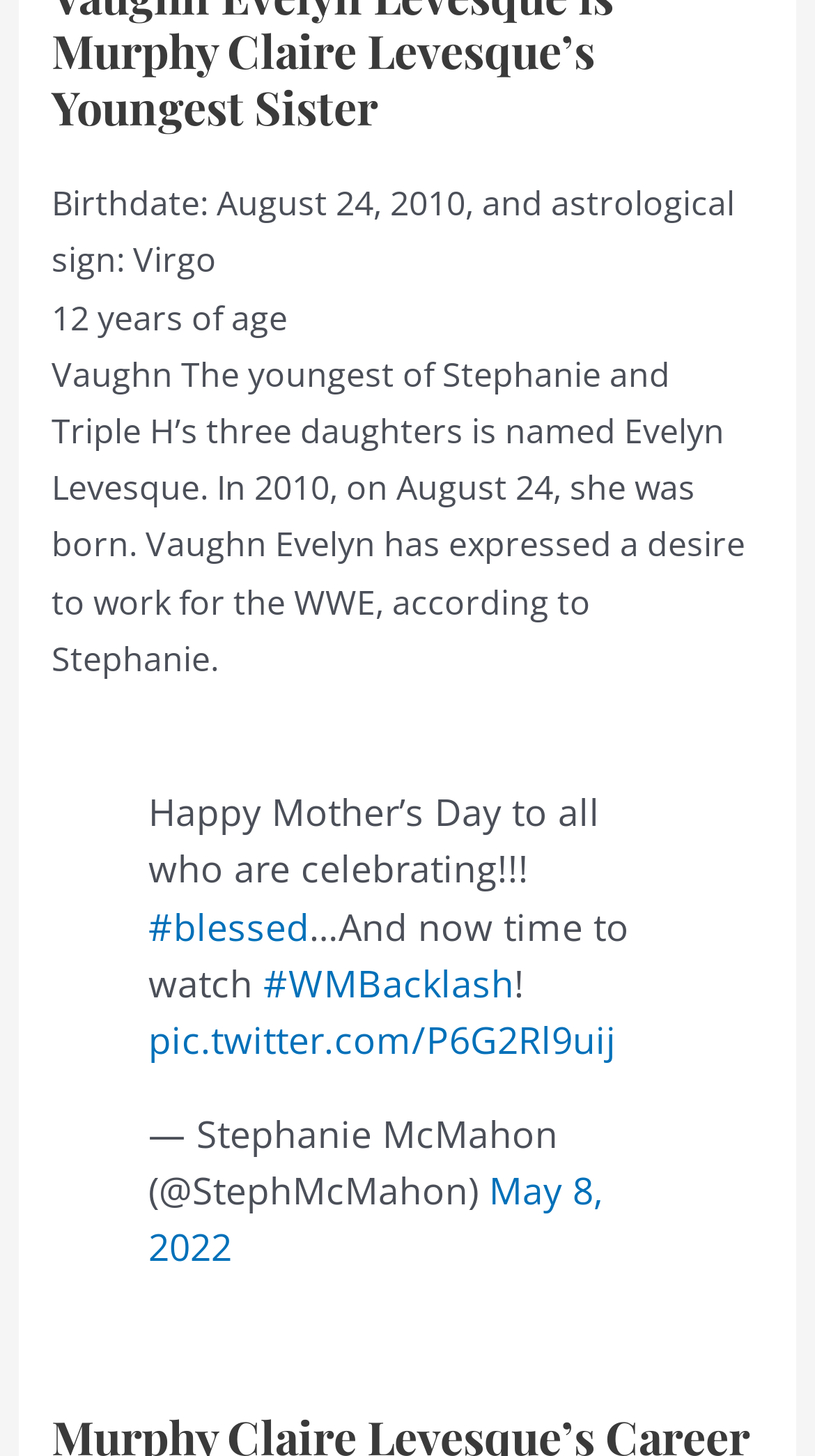Please determine the bounding box coordinates, formatted as (top-left x, top-left y, bottom-right x, bottom-right y), with all values as floating point numbers between 0 and 1. Identify the bounding box of the region described as: May 8, 2022

[0.182, 0.8, 0.741, 0.873]